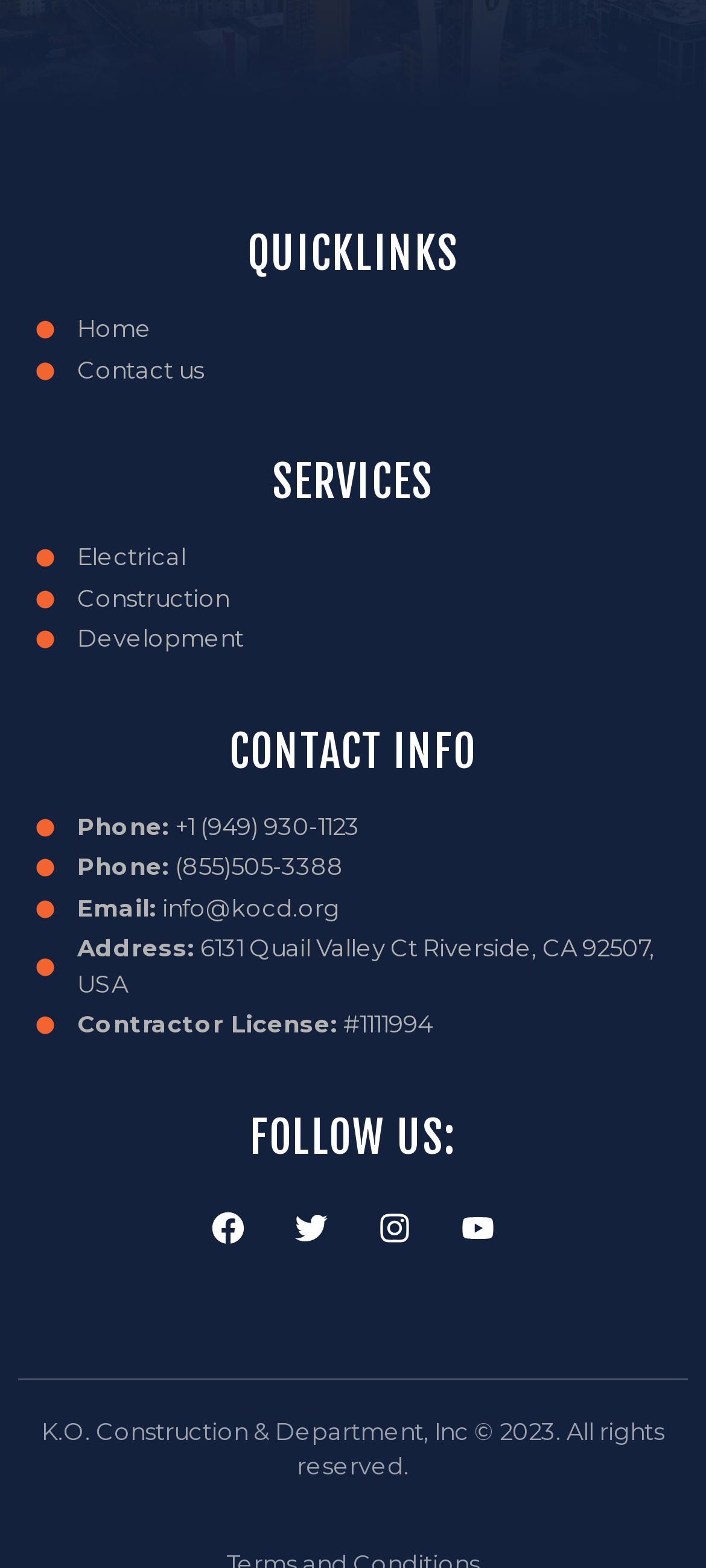Answer the following inquiry with a single word or phrase:
What is the company's address?

6131 Quail Valley Ct Riverside, CA 92507, USA